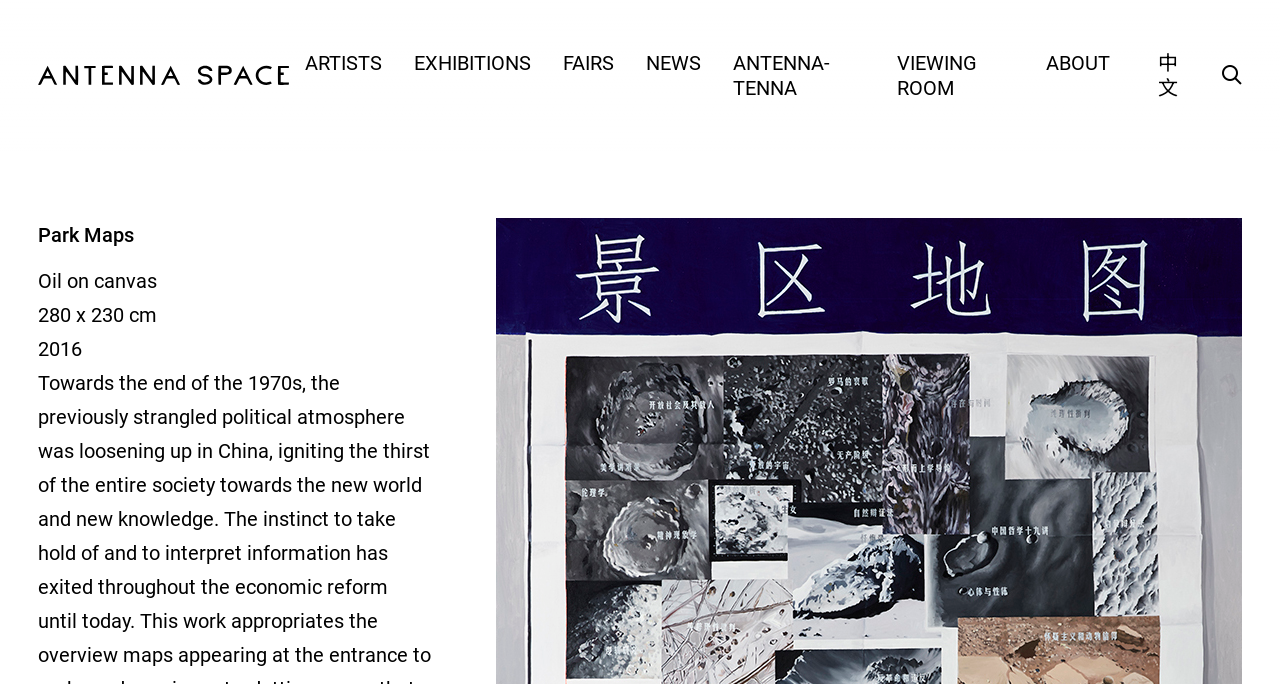Mark the bounding box of the element that matches the following description: "VIEWING ROOM".

[0.701, 0.075, 0.793, 0.148]